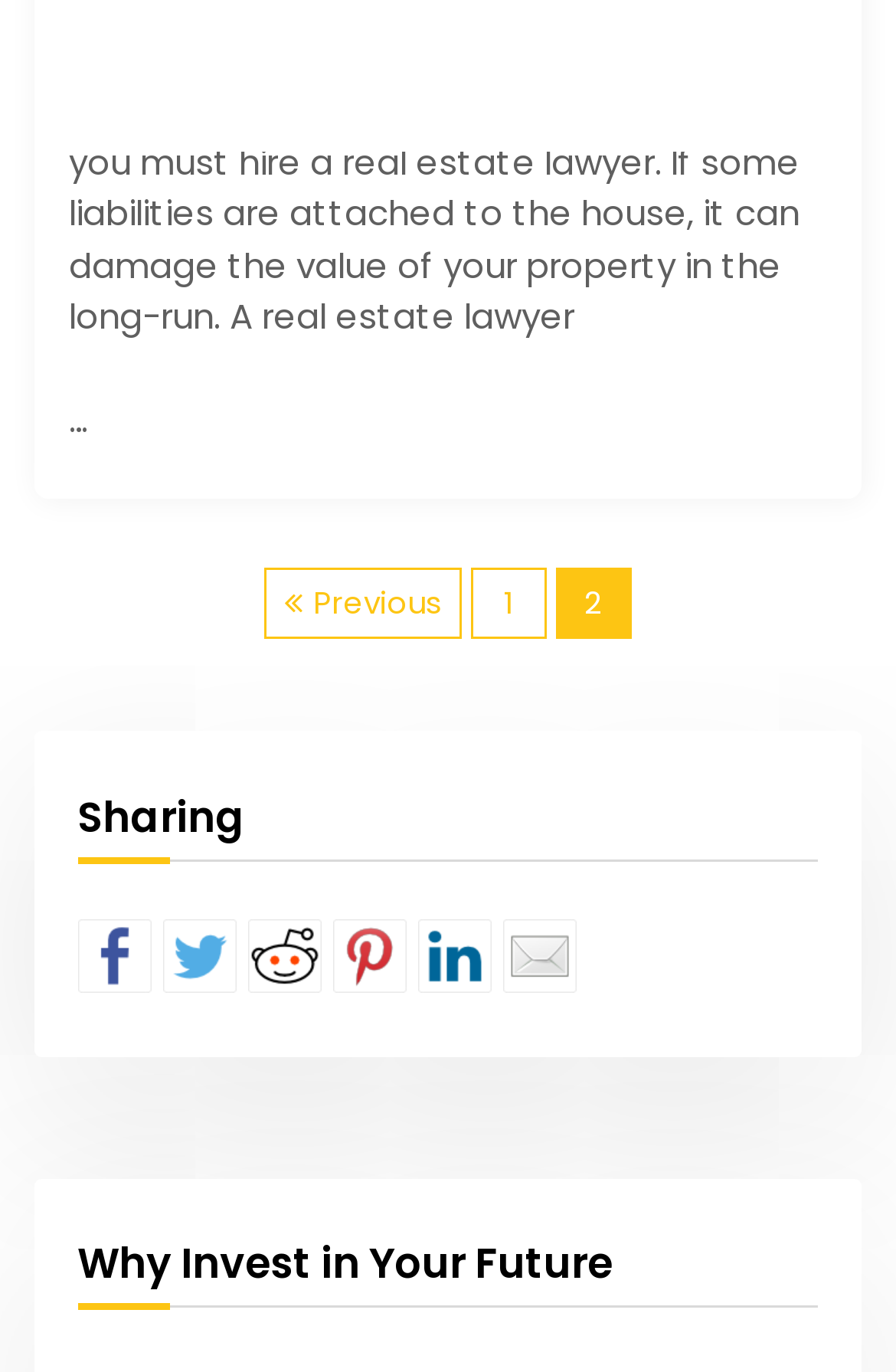Using the information in the image, could you please answer the following question in detail:
What is the purpose of the 'Posts' navigation?

The 'Posts' navigation element contains links to previous and numbered pages, indicating that it is used to navigate through a series of posts or articles.